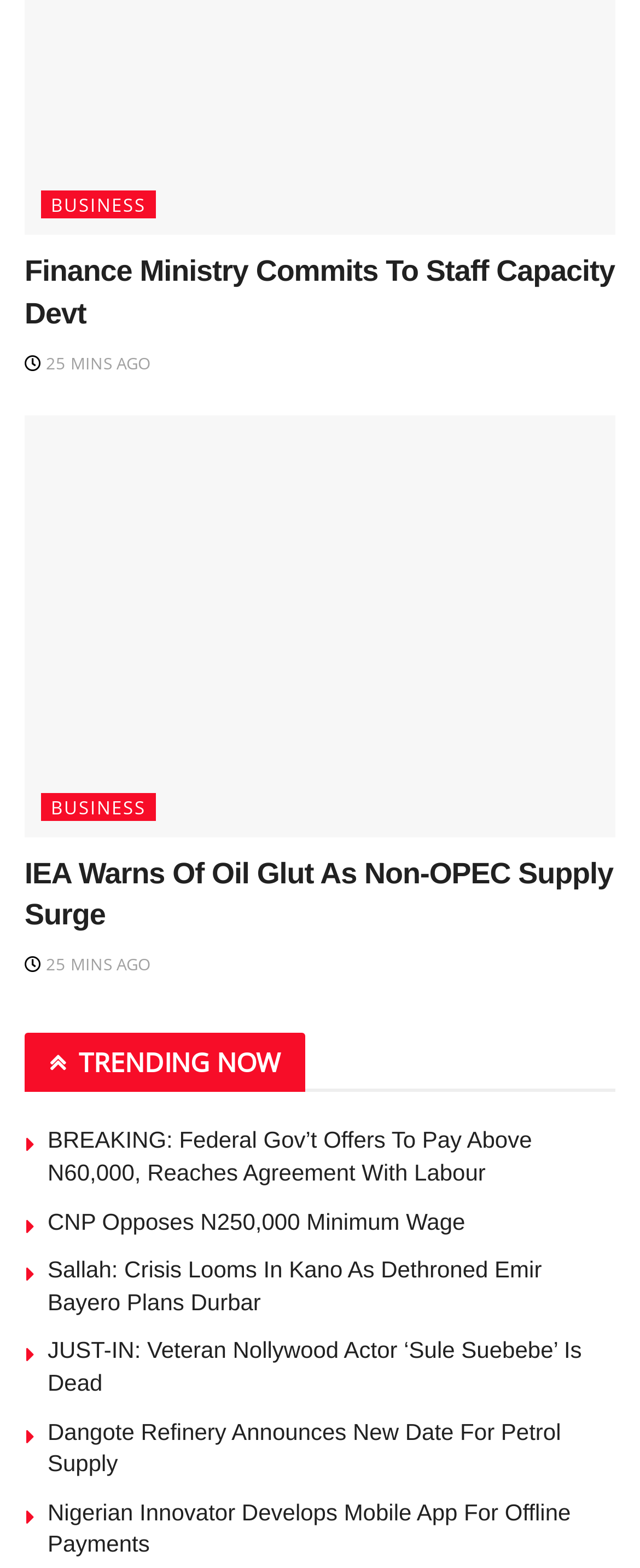Please determine the bounding box coordinates of the clickable area required to carry out the following instruction: "Check 'BREAKING: Federal Gov’t Offers To Pay Above N60,000, Reaches Agreement With Labour'". The coordinates must be four float numbers between 0 and 1, represented as [left, top, right, bottom].

[0.074, 0.718, 0.949, 0.759]